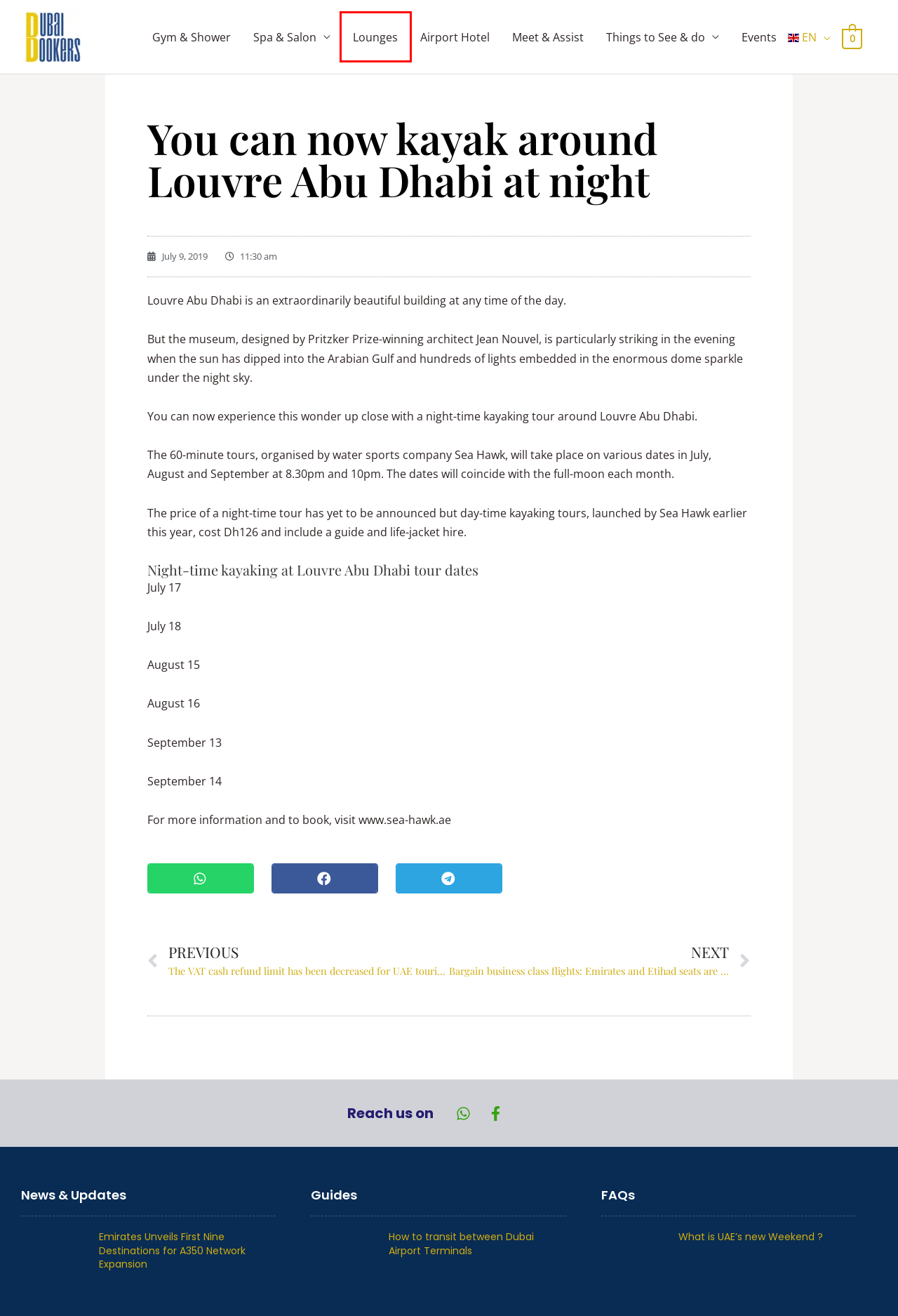You have a screenshot of a webpage with a red bounding box around an element. Select the webpage description that best matches the new webpage after clicking the element within the red bounding box. Here are the descriptions:
A. Emirates A350 Network Expansion: Top Destinations unveiled | dubaibookers.com
B. dubaibookers.com ; Book Dubai Airport Gym, Shower, Salon. Lounges,..
C. Lounges in Dubai | Book Ahlan, Marhaba & Cadiz lounges
D. Gym & Shower at Dubai Airport | Pre-book and save!
E. Meet & Greet at Dubai International Airport (DXB) Terminal 1,2 & 3
F. The VAT cash refund limit has been decreased for UAE tourists | dubaibookers.com
G. What is UAE's new Weekend ? | dubaibookers.com
H. Bargain business class flights: Emirates and Etihad seats are on sale | dubaibookers.com

C